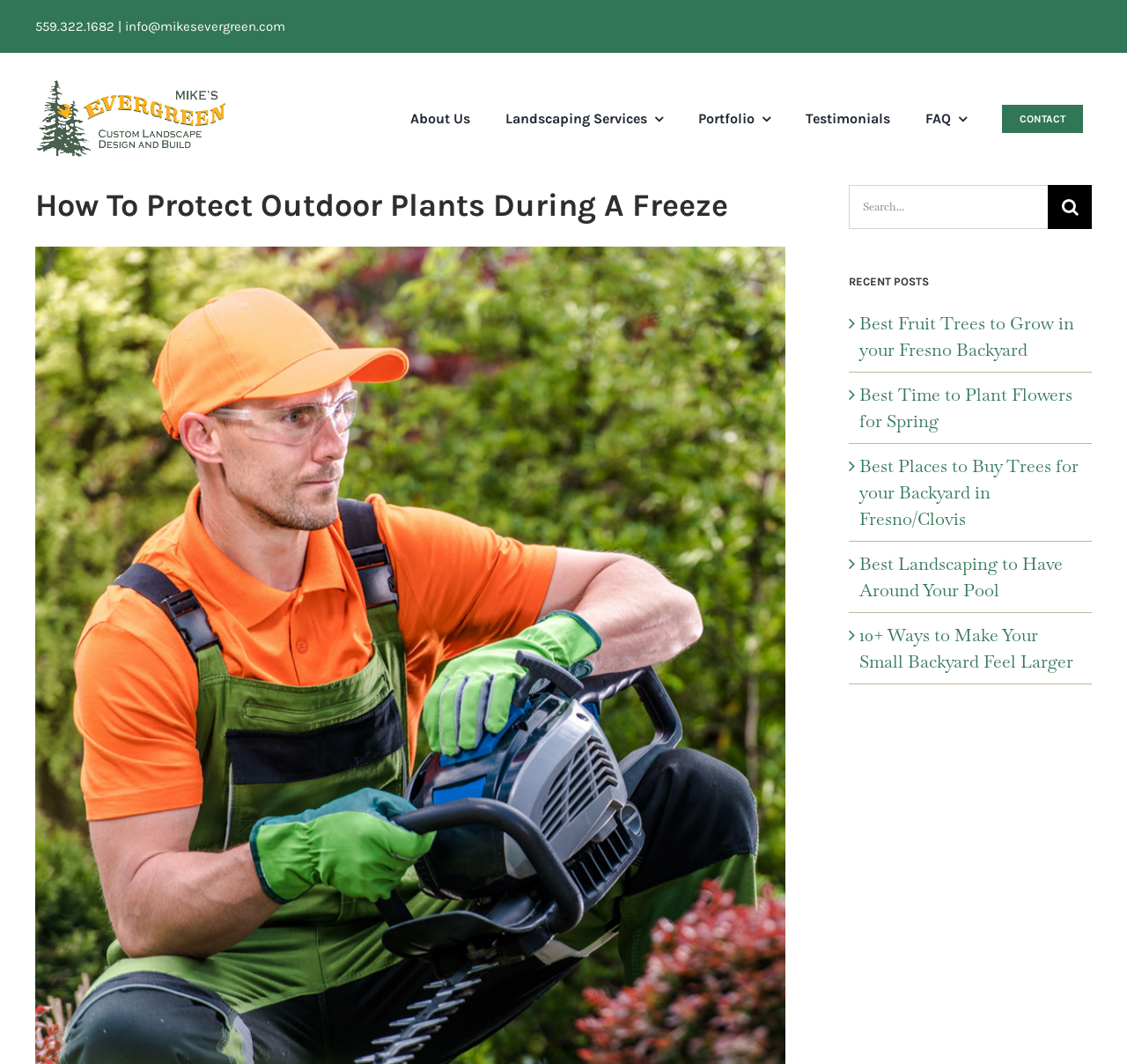Give a one-word or one-phrase response to the question:
What is the phone number of Mike's Evergreen Inc?

559.322.1682